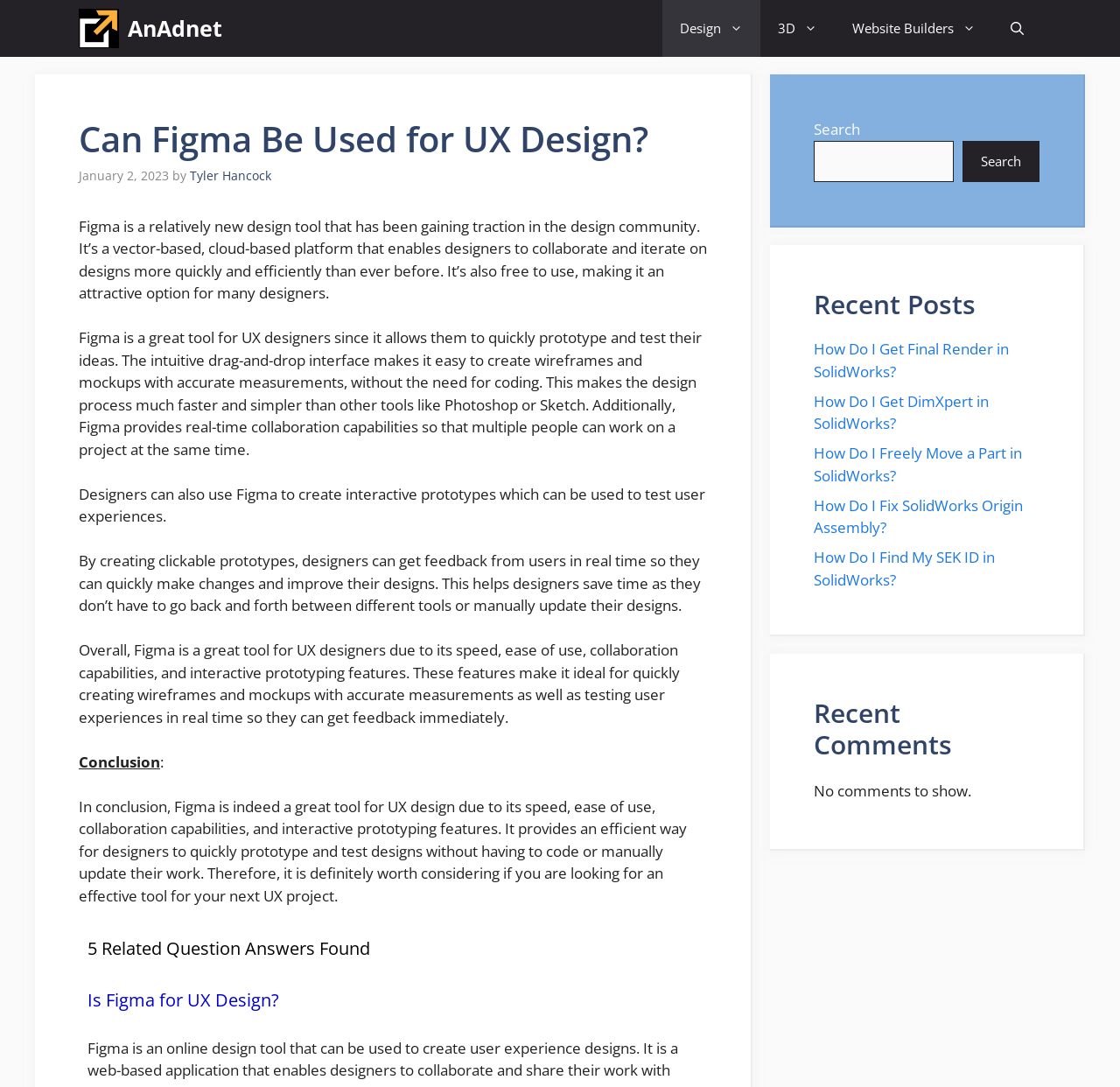Elaborate on the webpage's design and content in a detailed caption.

This webpage is about the use of Figma for UX design. At the top, there is a navigation bar with several links, including "AnAdnet", "Design", "3D", "Website Builders", and "Open Search Bar". Below the navigation bar, there is a header section with a heading "Can Figma Be Used for UX Design?" and a time stamp "January 2, 2023". 

The main content of the webpage is divided into several paragraphs, which discuss the benefits of using Figma for UX design. The text explains that Figma is a vector-based, cloud-based platform that enables designers to collaborate and iterate on designs quickly and efficiently. It also highlights Figma's intuitive drag-and-drop interface, real-time collaboration capabilities, and interactive prototyping features.

On the right side of the webpage, there are three complementary sections. The first section has a search bar with a button. The second section displays recent posts with links to other articles, such as "How Do I Get Final Render in SolidWorks?" and "How Do I Fix SolidWorks Origin Assembly?". The third section is for recent comments, but it currently shows no comments.

At the bottom of the main content, there is a conclusion section that summarizes the benefits of using Figma for UX design. Below the conclusion, there is a section with a heading "5 Related Question Answers Found" and a link to a related question "Is Figma for UX Design?".